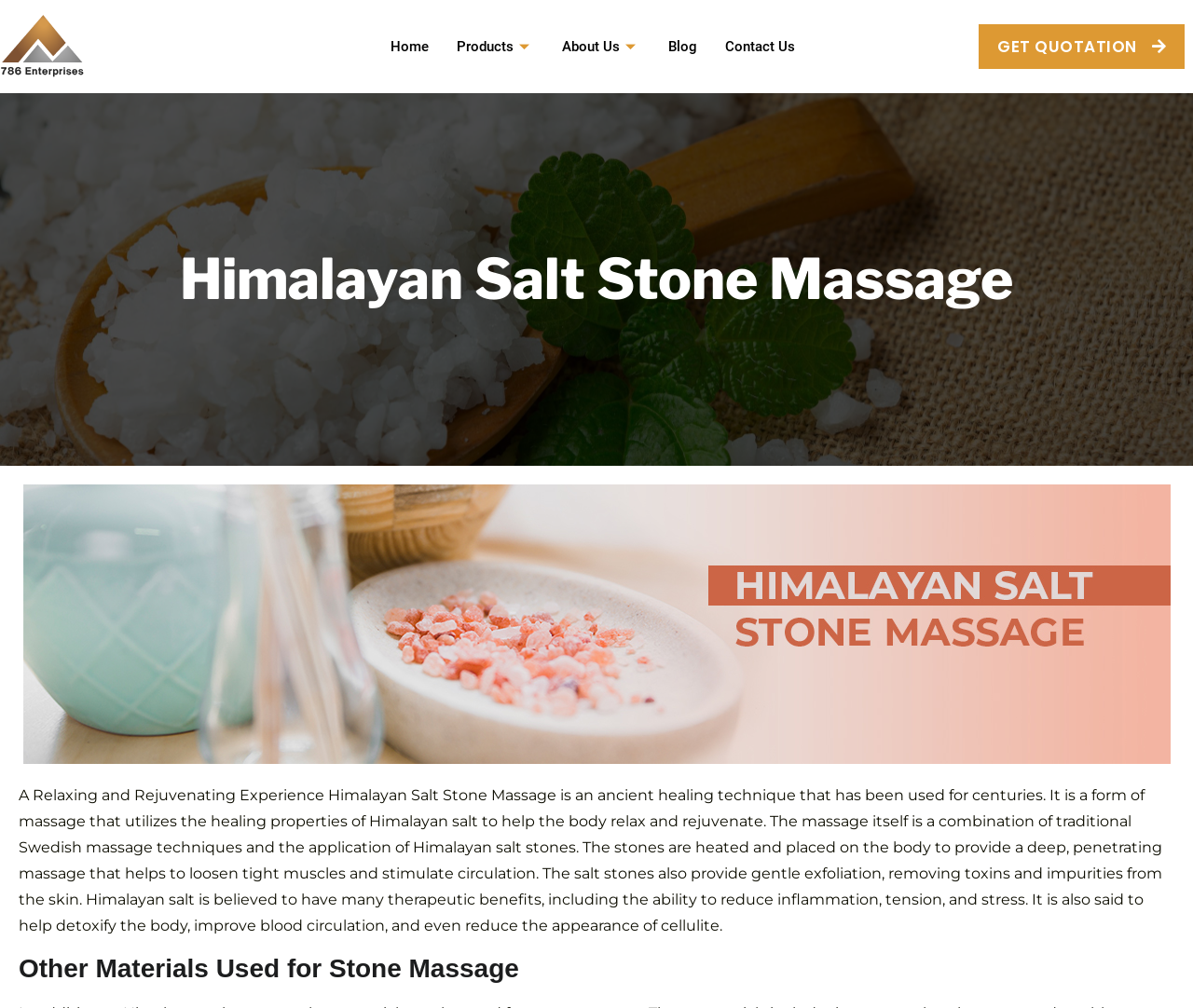Find the bounding box coordinates for the HTML element described in this sentence: "Home". Provide the coordinates as four float numbers between 0 and 1, in the format [left, top, right, bottom].

[0.315, 0.009, 0.371, 0.083]